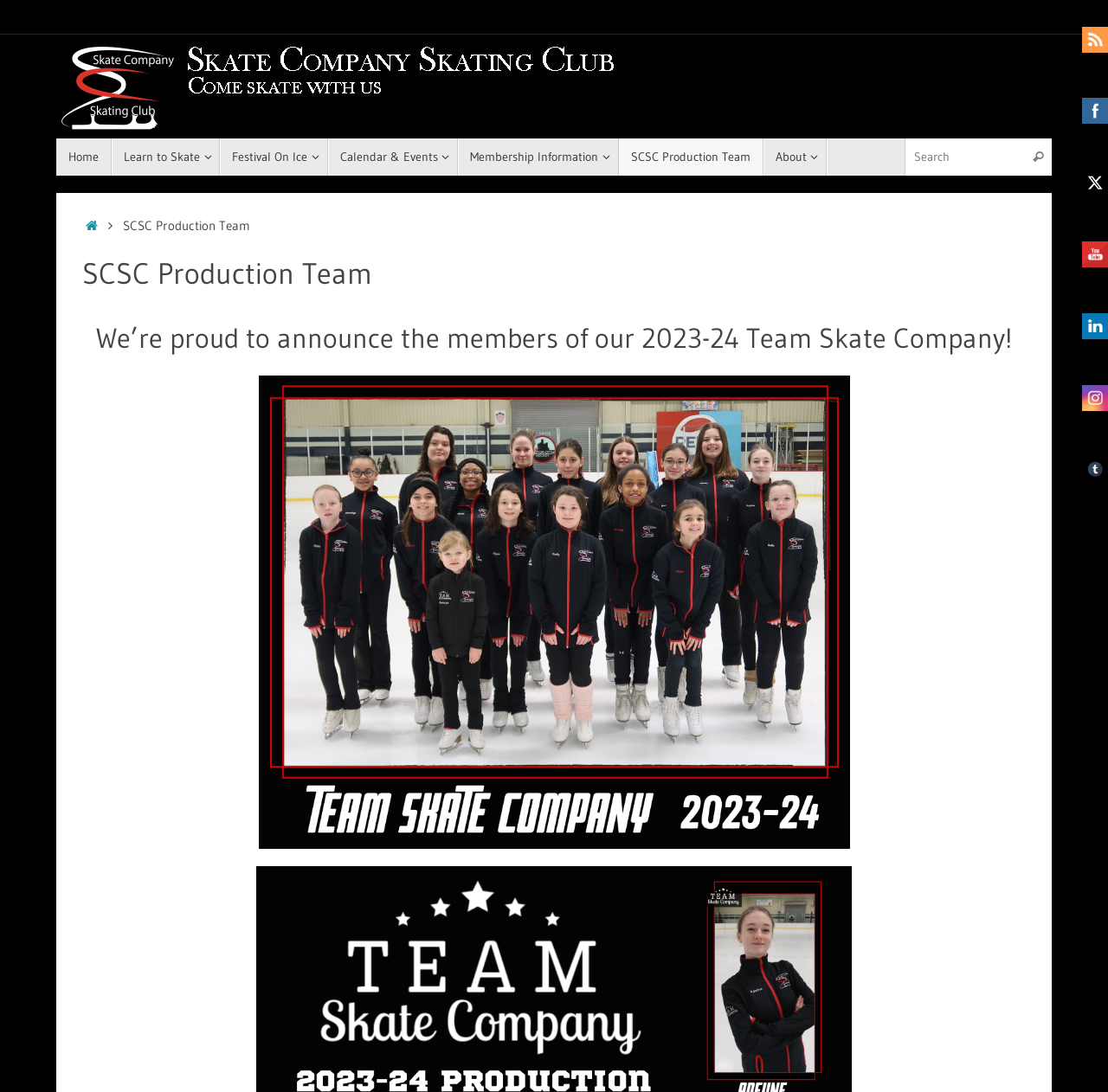Identify the title of the webpage and provide its text content.

SCSC Production Team